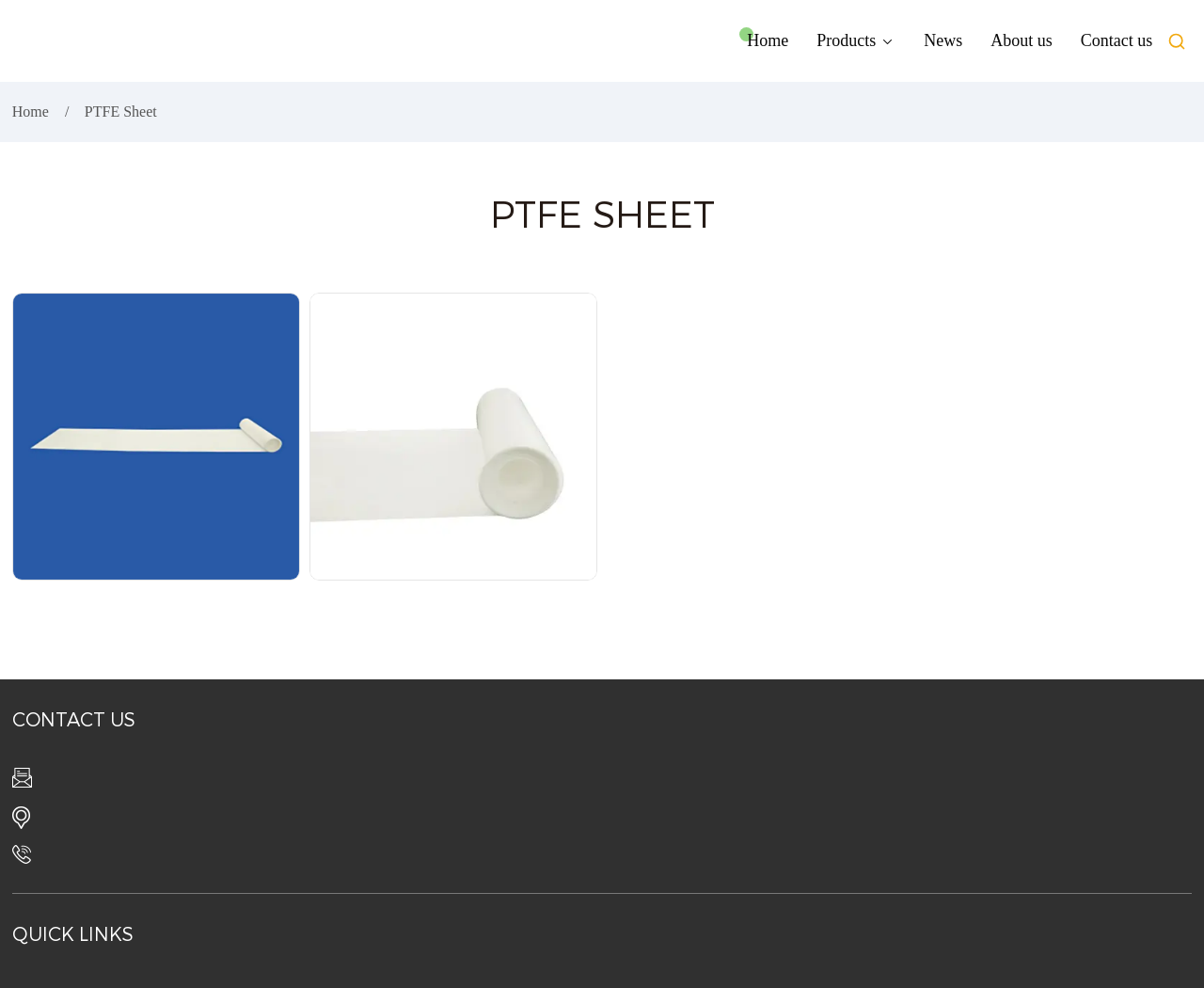Pinpoint the bounding box coordinates of the clickable element needed to complete the instruction: "go to home page". The coordinates should be provided as four float numbers between 0 and 1: [left, top, right, bottom].

[0.613, 0.0, 0.663, 0.083]